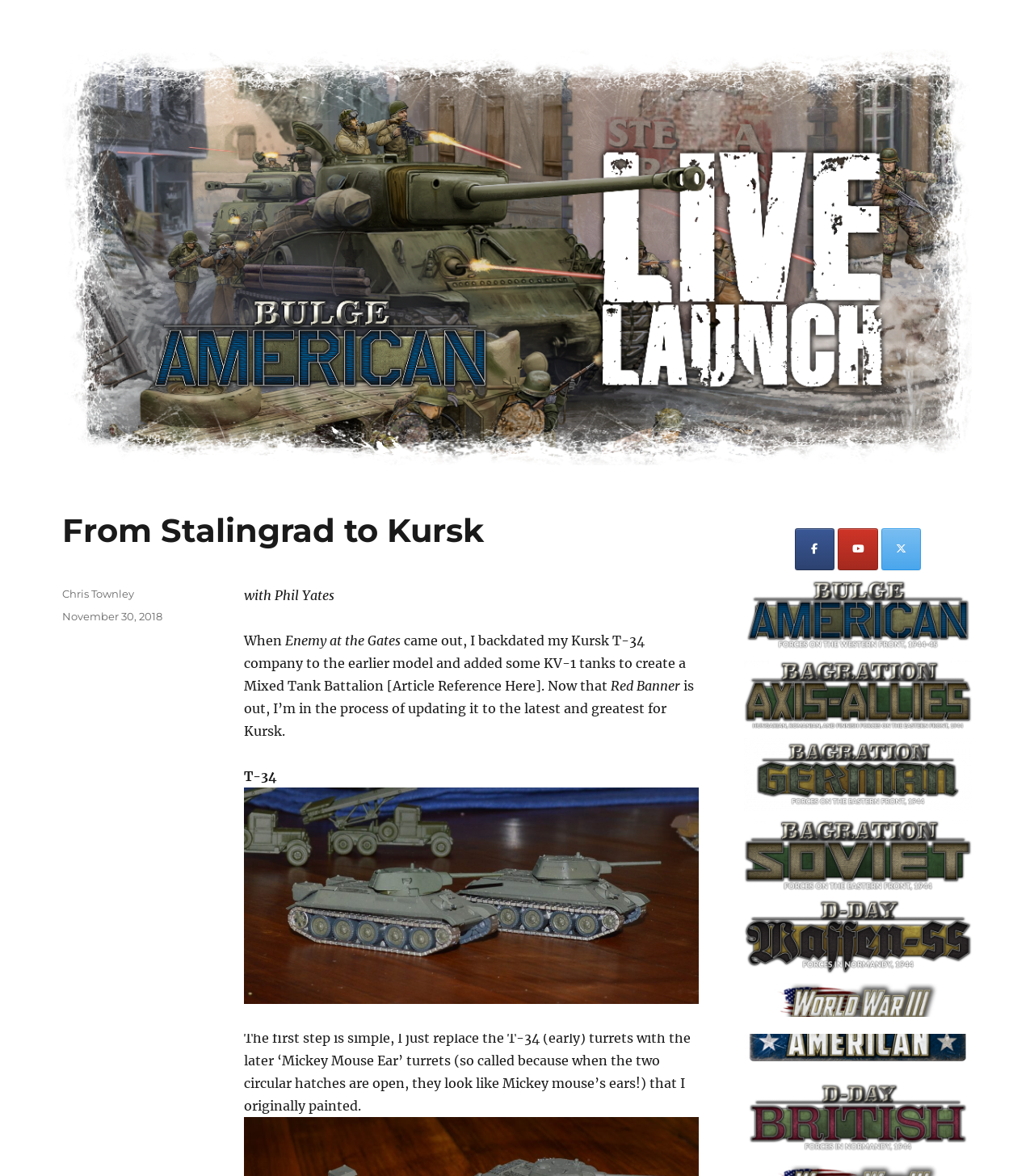How many social media links are present on the webpage?
Make sure to answer the question with a detailed and comprehensive explanation.

I found the social media links by looking at the webpage's content, where I saw links to Facebook, YouTube, and Twitter.